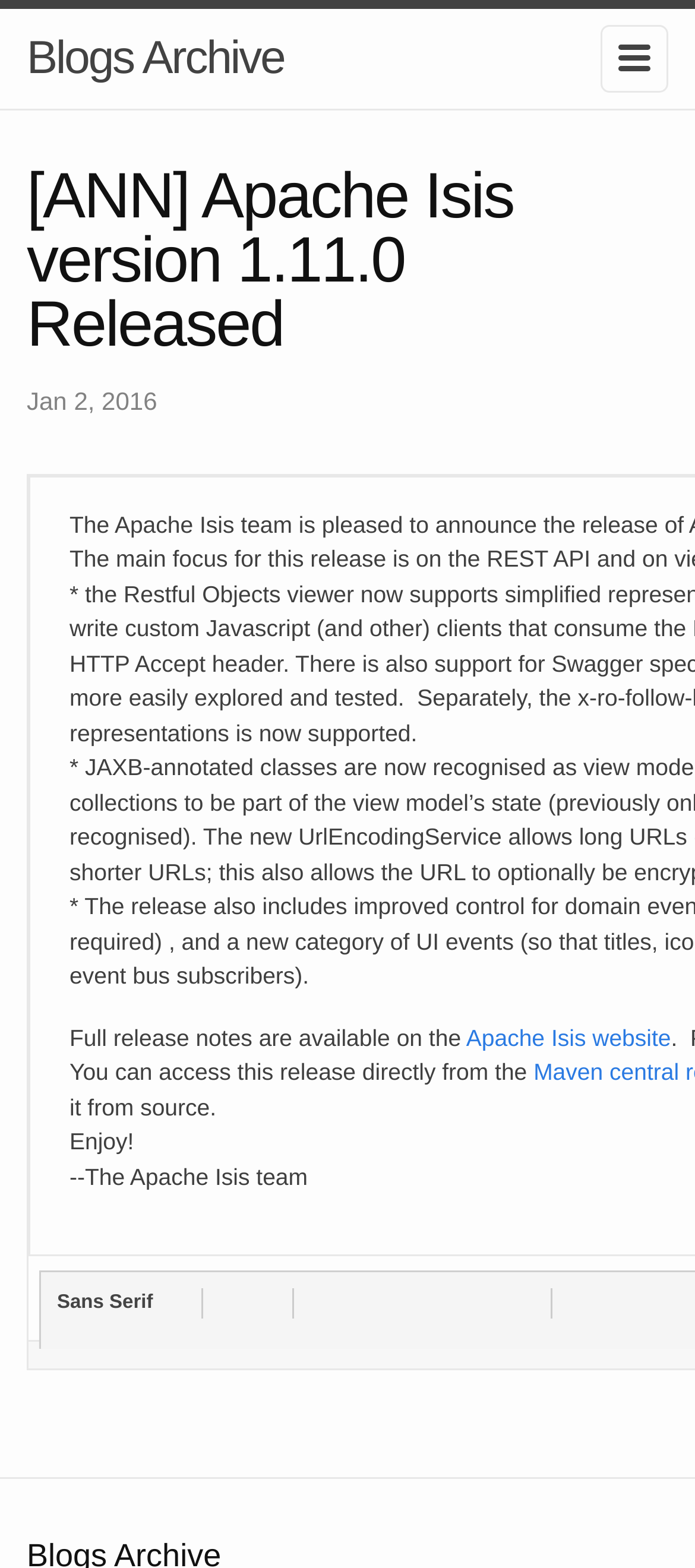What is the main heading displayed on the webpage? Please provide the text.

[ANN] Apache Isis version 1.11.0 Released